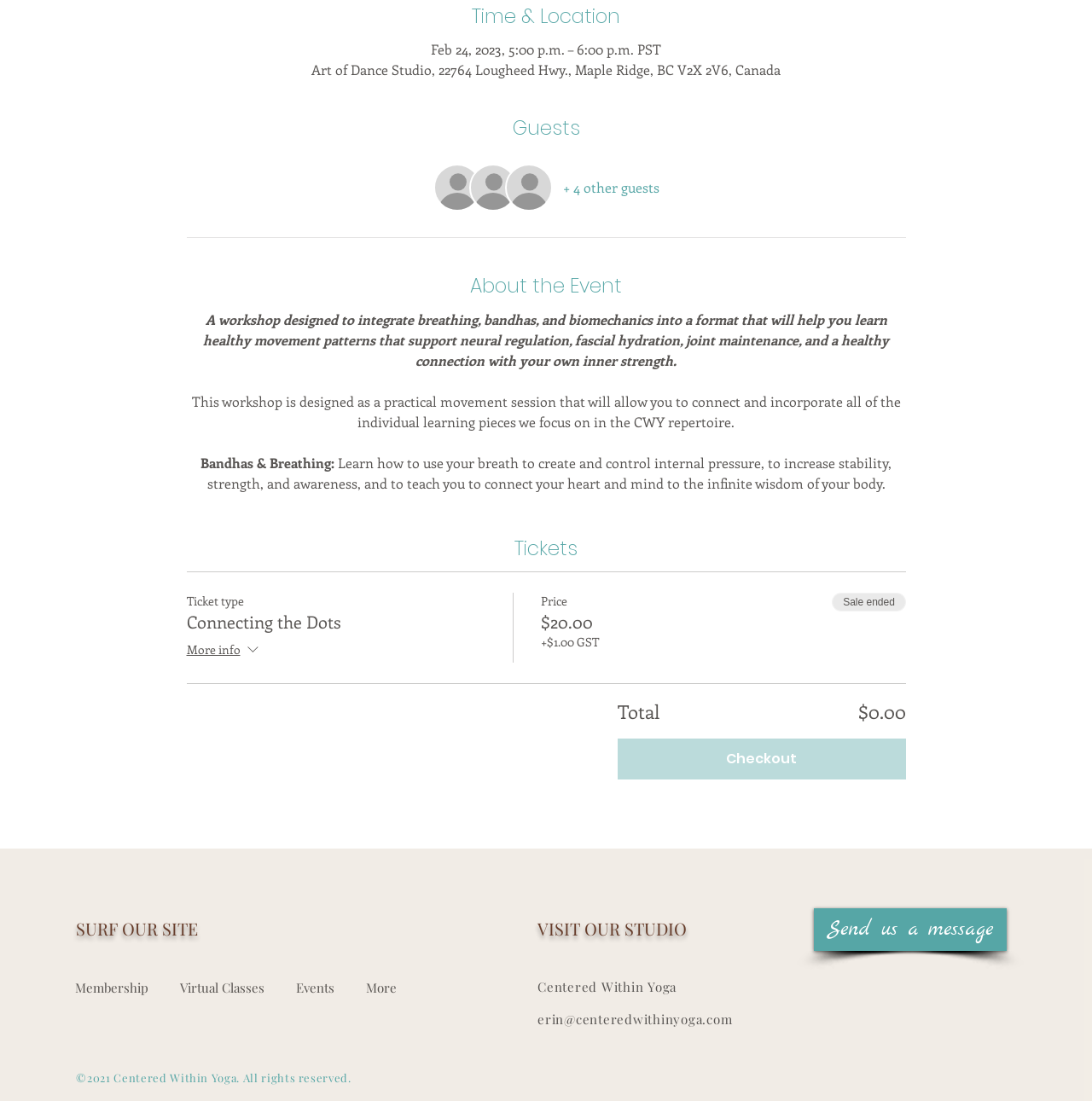Pinpoint the bounding box coordinates of the area that should be clicked to complete the following instruction: "Visit the Events page". The coordinates must be given as four float numbers between 0 and 1, i.e., [left, top, right, bottom].

[0.257, 0.878, 0.321, 0.916]